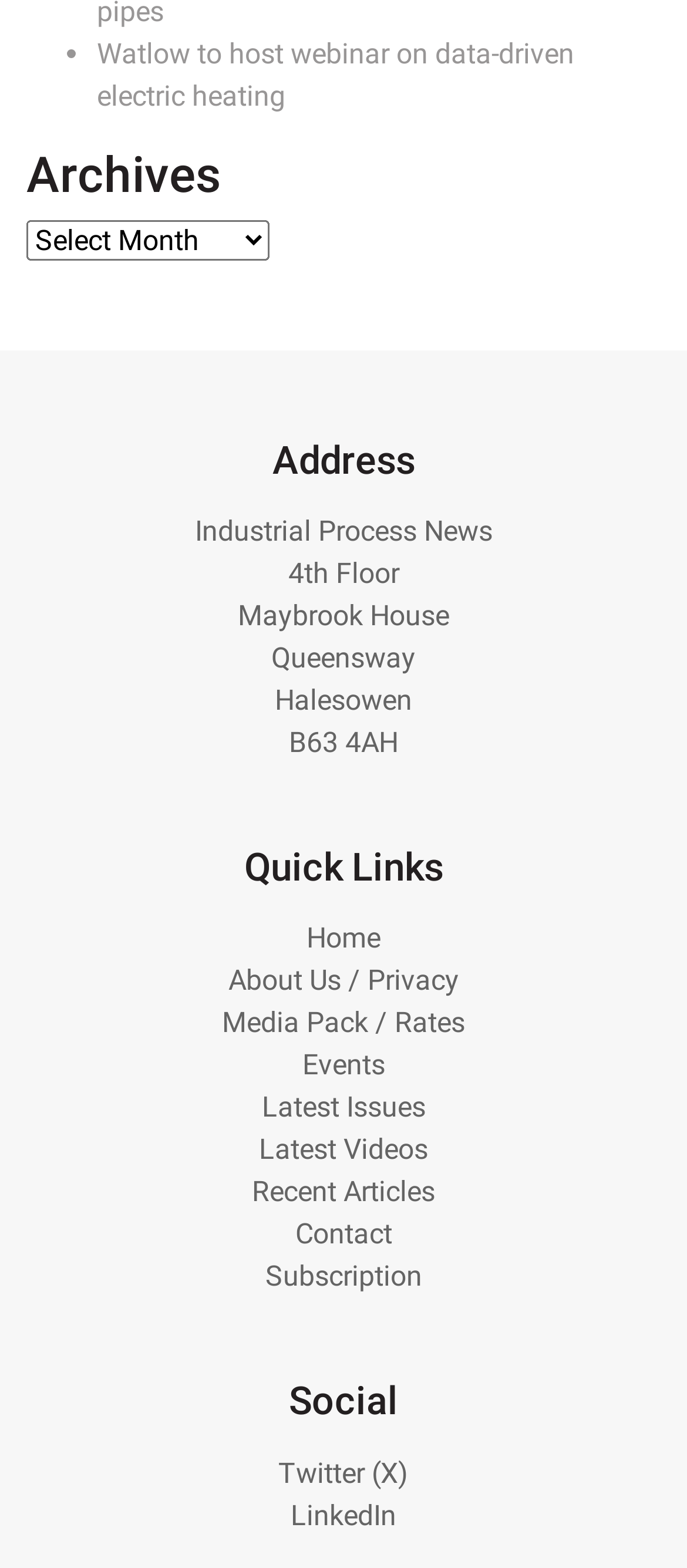Identify the bounding box for the UI element described as: "aria-label="Toggle navigation"". The coordinates should be four float numbers between 0 and 1, i.e., [left, top, right, bottom].

None